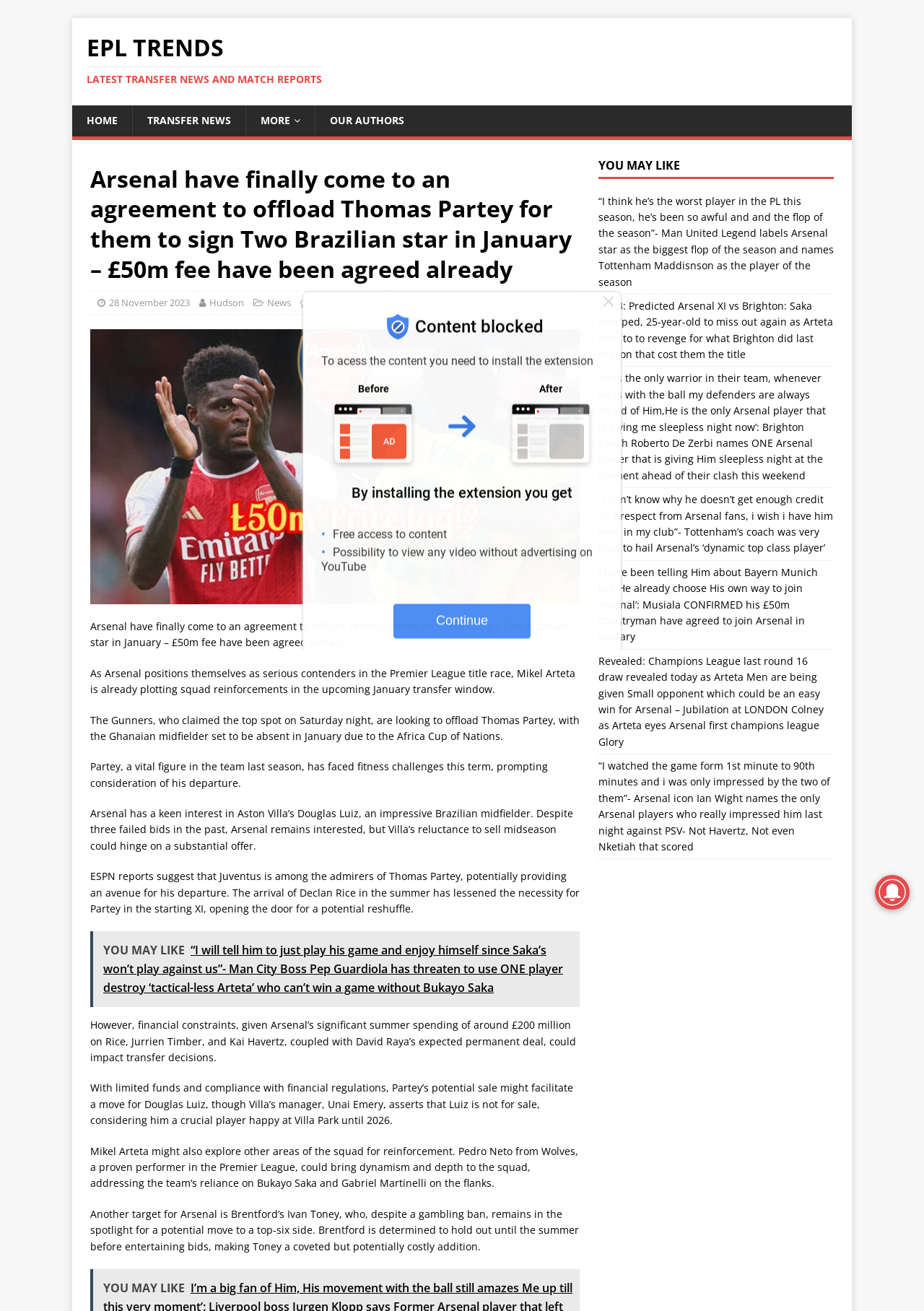Identify the bounding box coordinates of the area you need to click to perform the following instruction: "Check out the 'YOU MAY LIKE' section".

[0.647, 0.12, 0.902, 0.136]